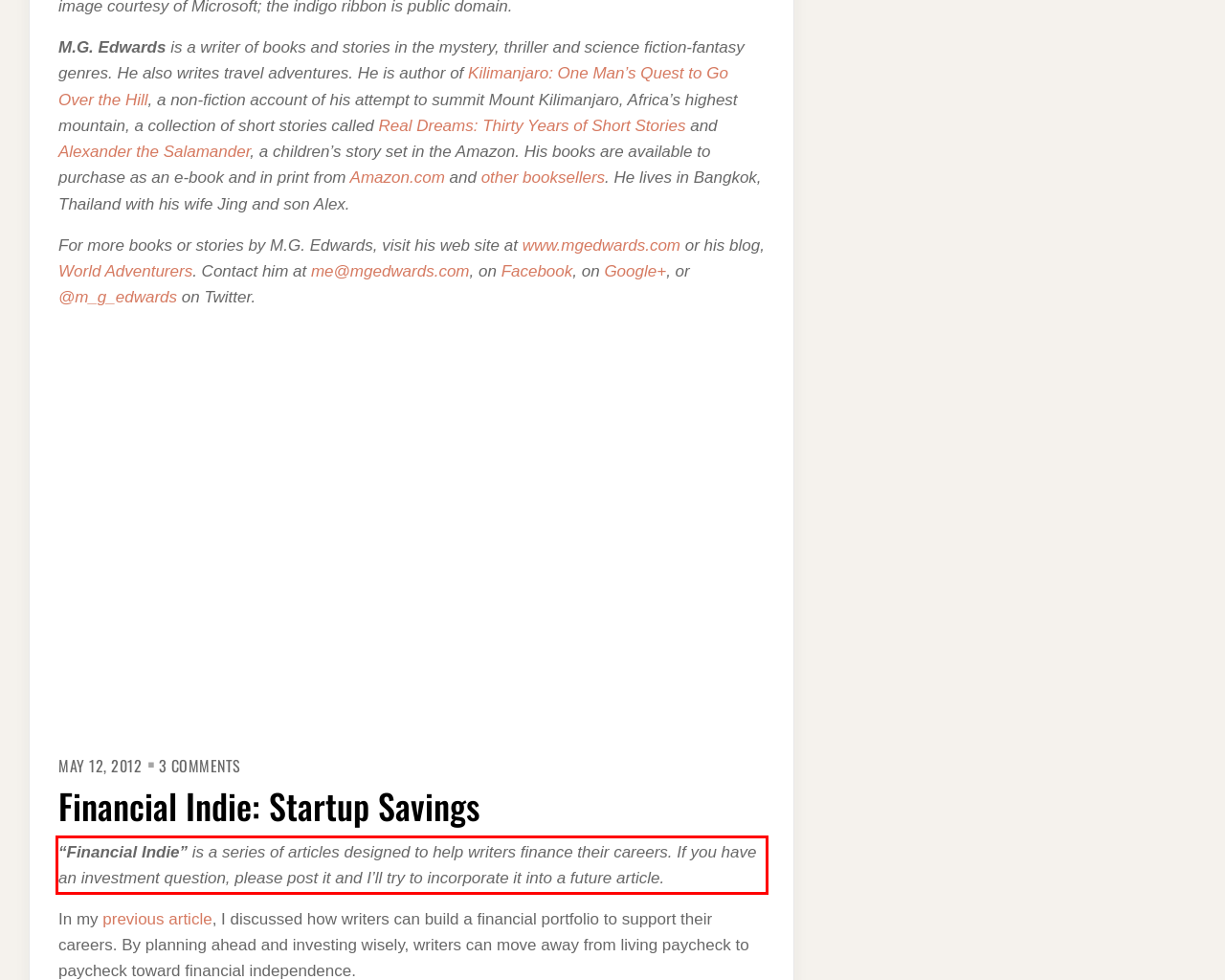Identify the text within the red bounding box on the webpage screenshot and generate the extracted text content.

“Financial Indie” is a series of articles designed to help writers finance their careers. If you have an investment question, please post it and I’ll try to incorporate it into a future article.